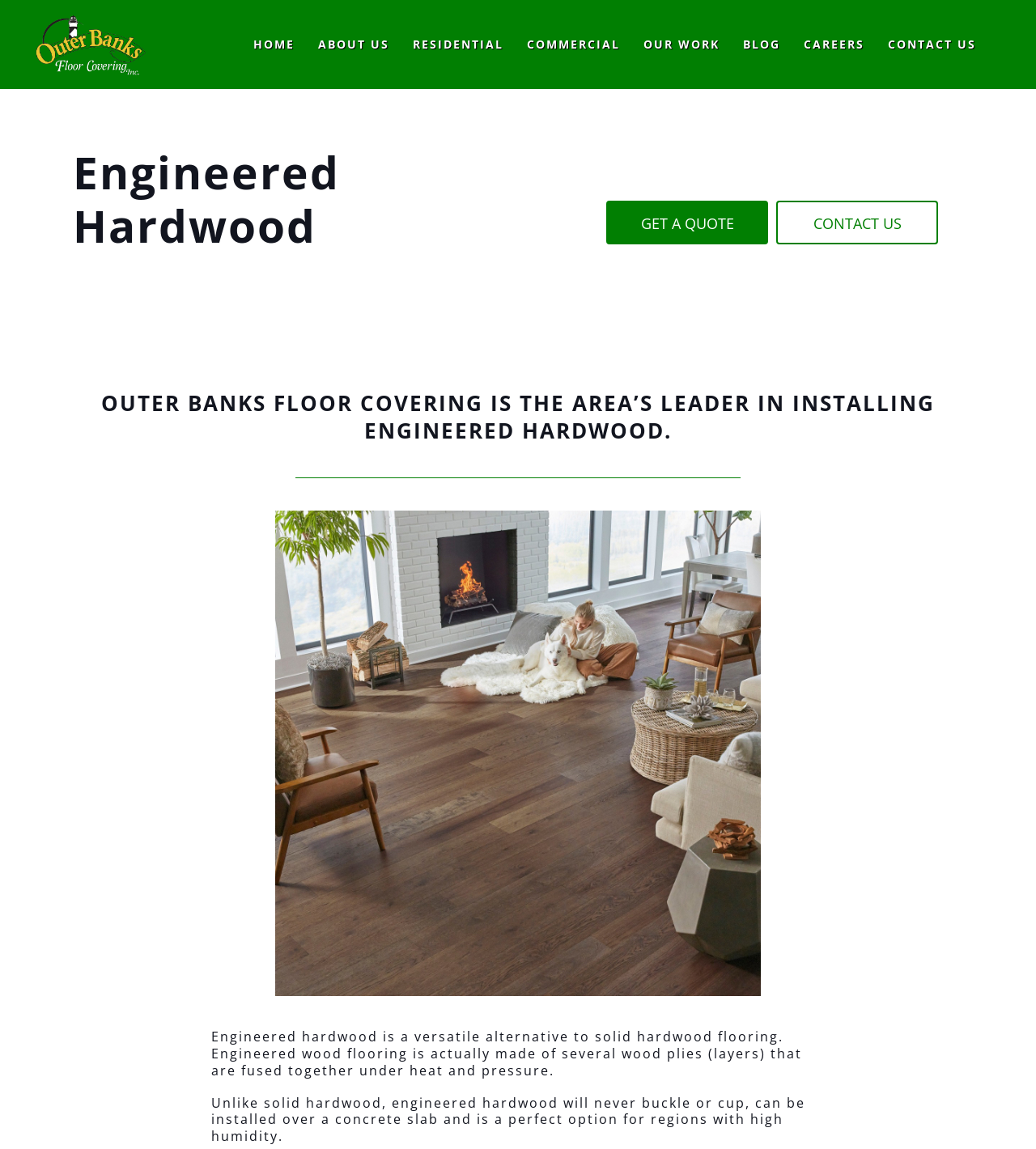Pinpoint the bounding box coordinates of the clickable area necessary to execute the following instruction: "Click the HOME link". The coordinates should be given as four float numbers between 0 and 1, namely [left, top, right, bottom].

[0.234, 0.021, 0.295, 0.057]